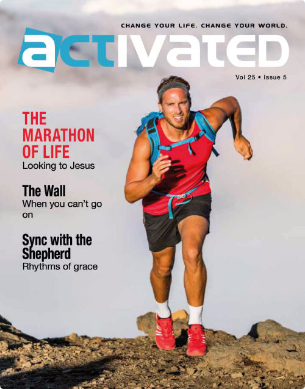What is the color of the accent on the cover?
Using the image as a reference, give an elaborate response to the question.

The title 'ACTIVATED' is accompanied by a vibrant blue accent, which adds to the overall energetic and modern design of the cover.